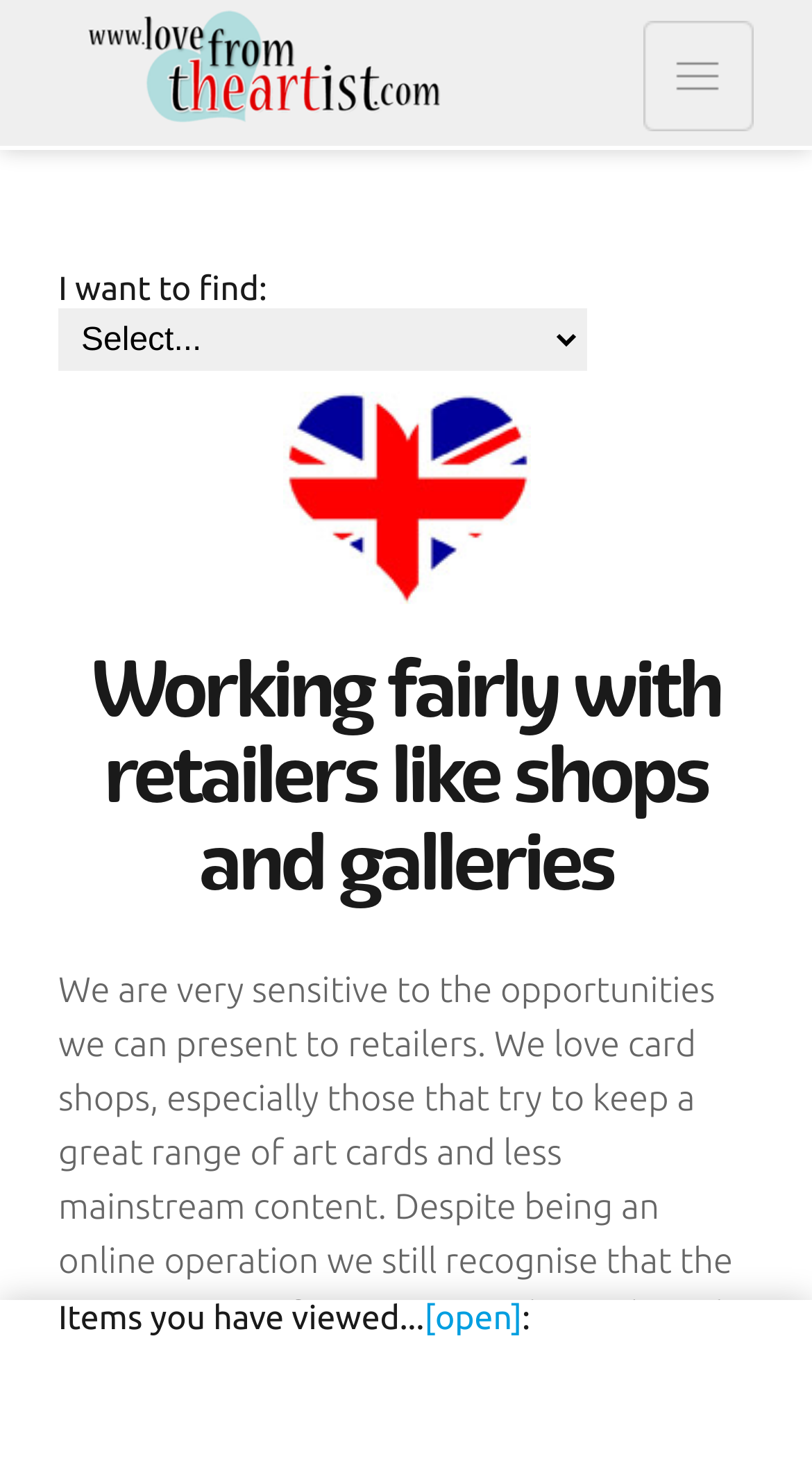Answer the following inquiry with a single word or phrase:
What is the content of the image?

Buy British Arts